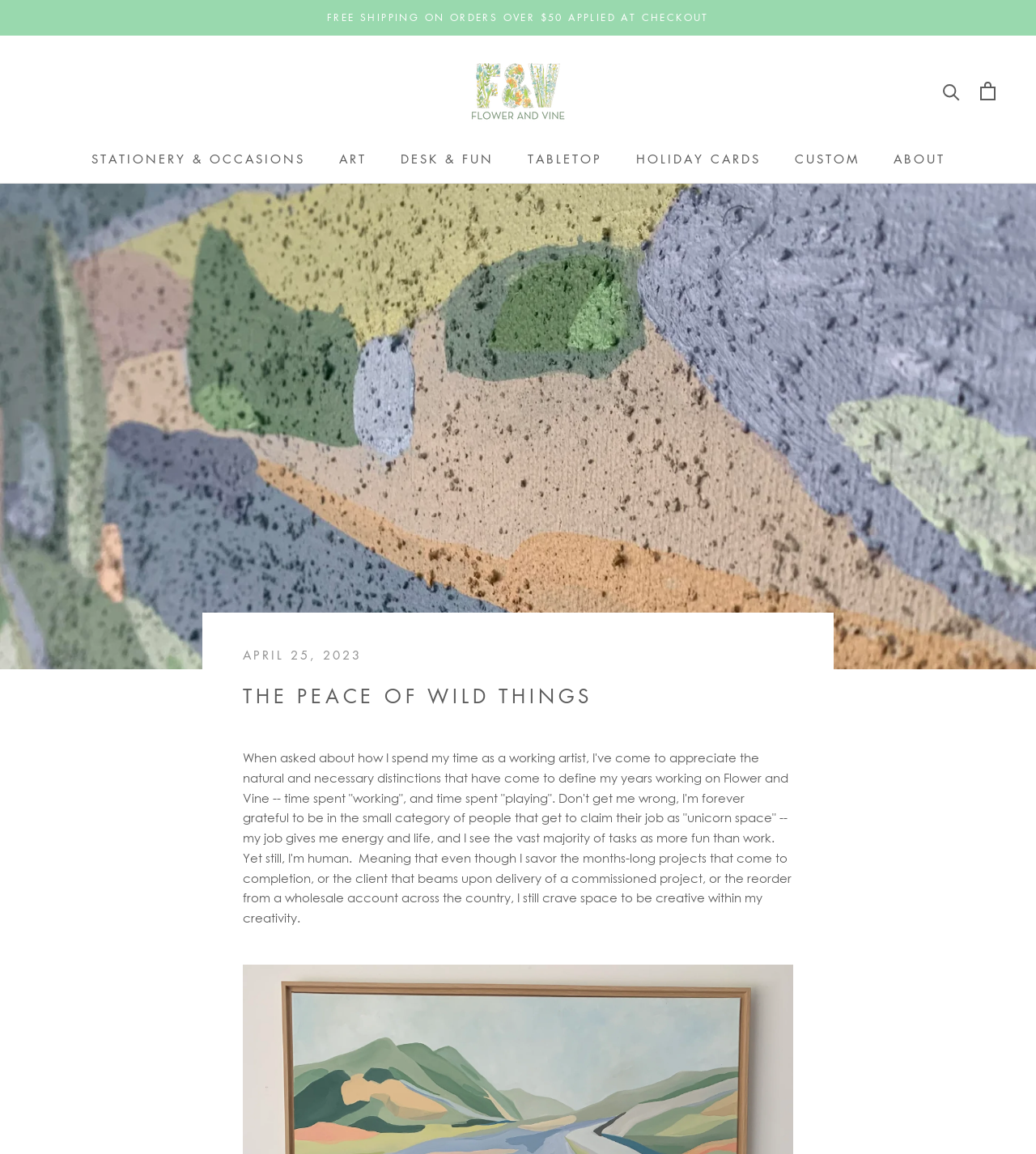What is the theme of the navigation menu? From the image, respond with a single word or brief phrase.

Stationery and art